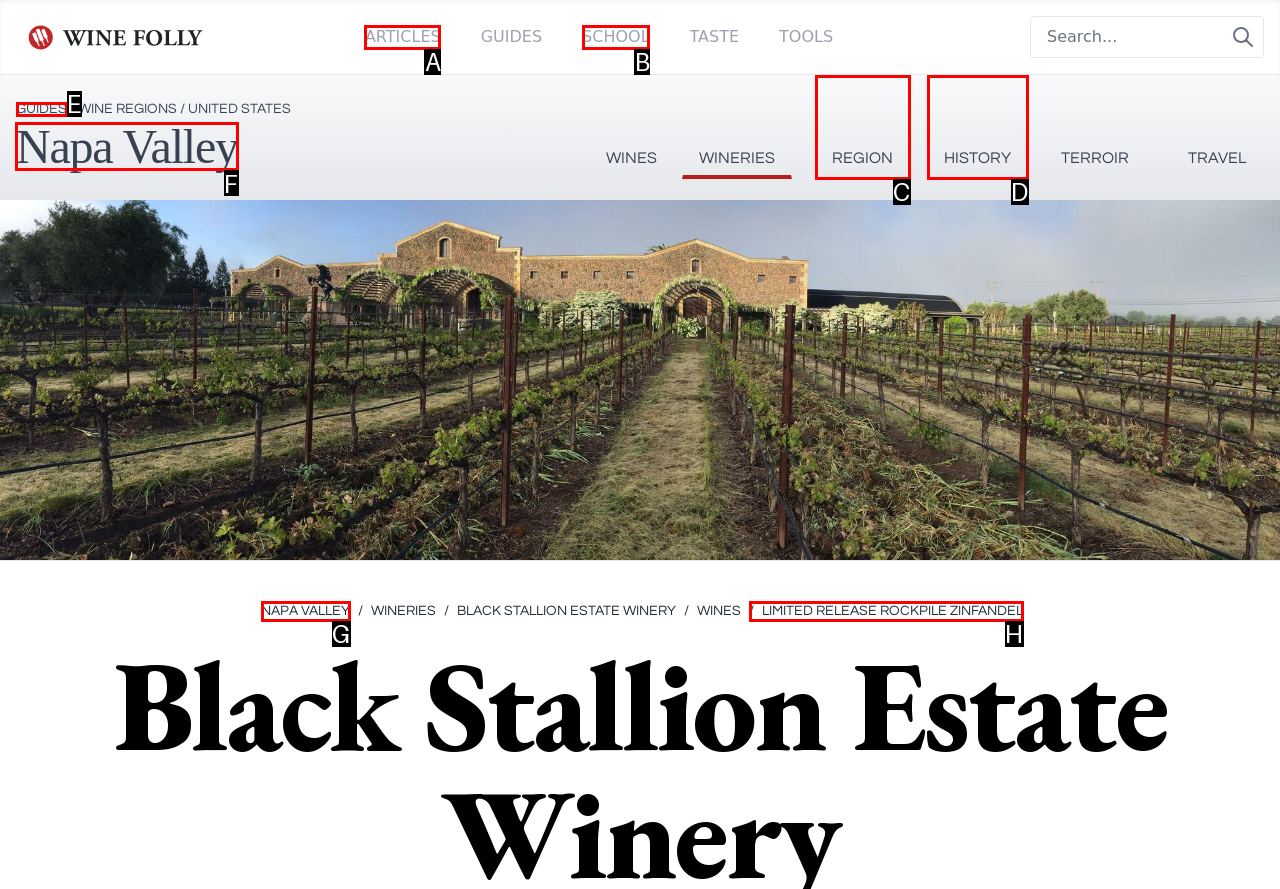Given the task: Learn about State Historical Society of Missouri Museum, tell me which HTML element to click on.
Answer with the letter of the correct option from the given choices.

None